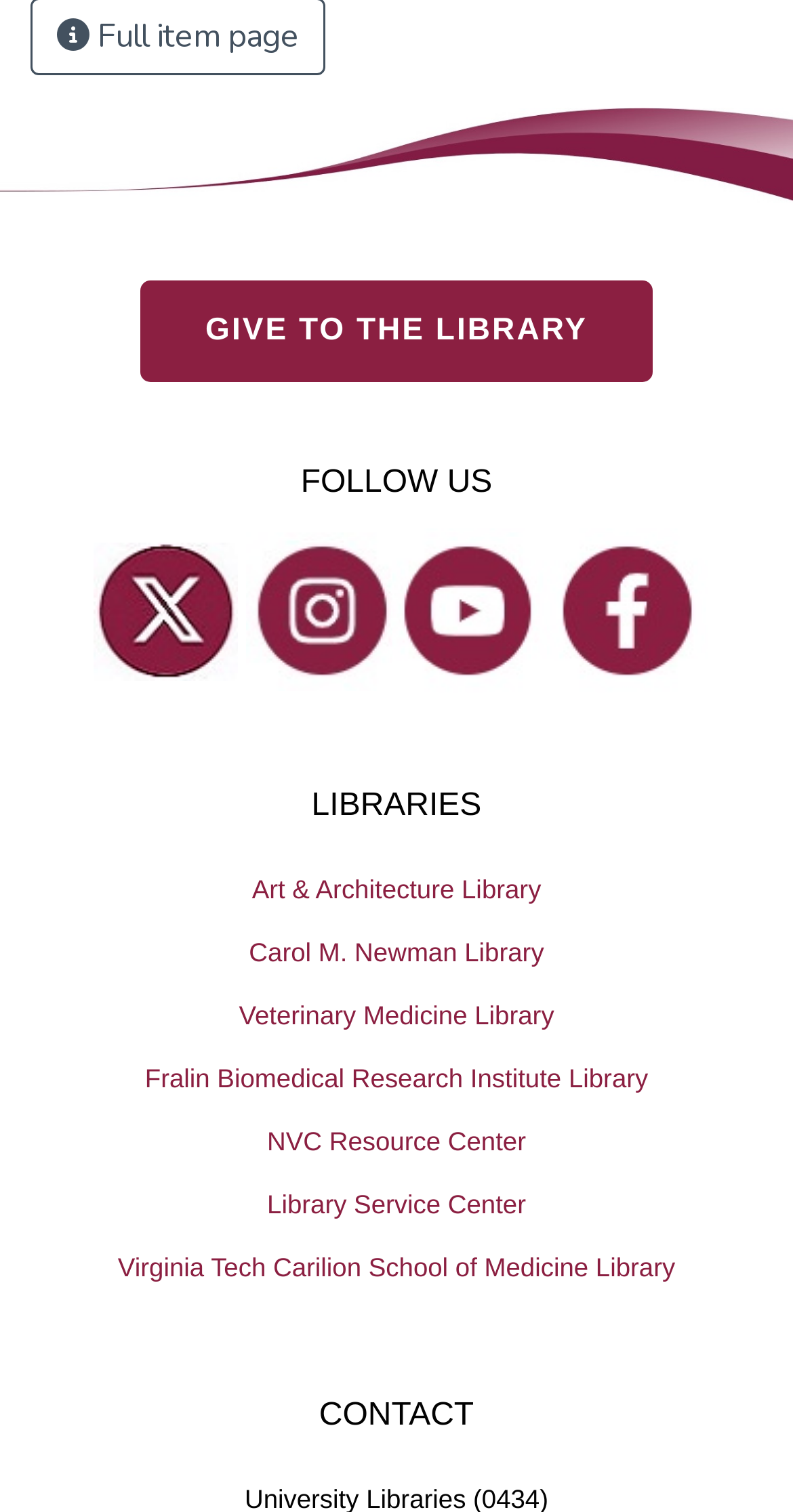Find the bounding box coordinates of the element you need to click on to perform this action: 'View the 'LATEST NEWS''. The coordinates should be represented by four float values between 0 and 1, in the format [left, top, right, bottom].

None